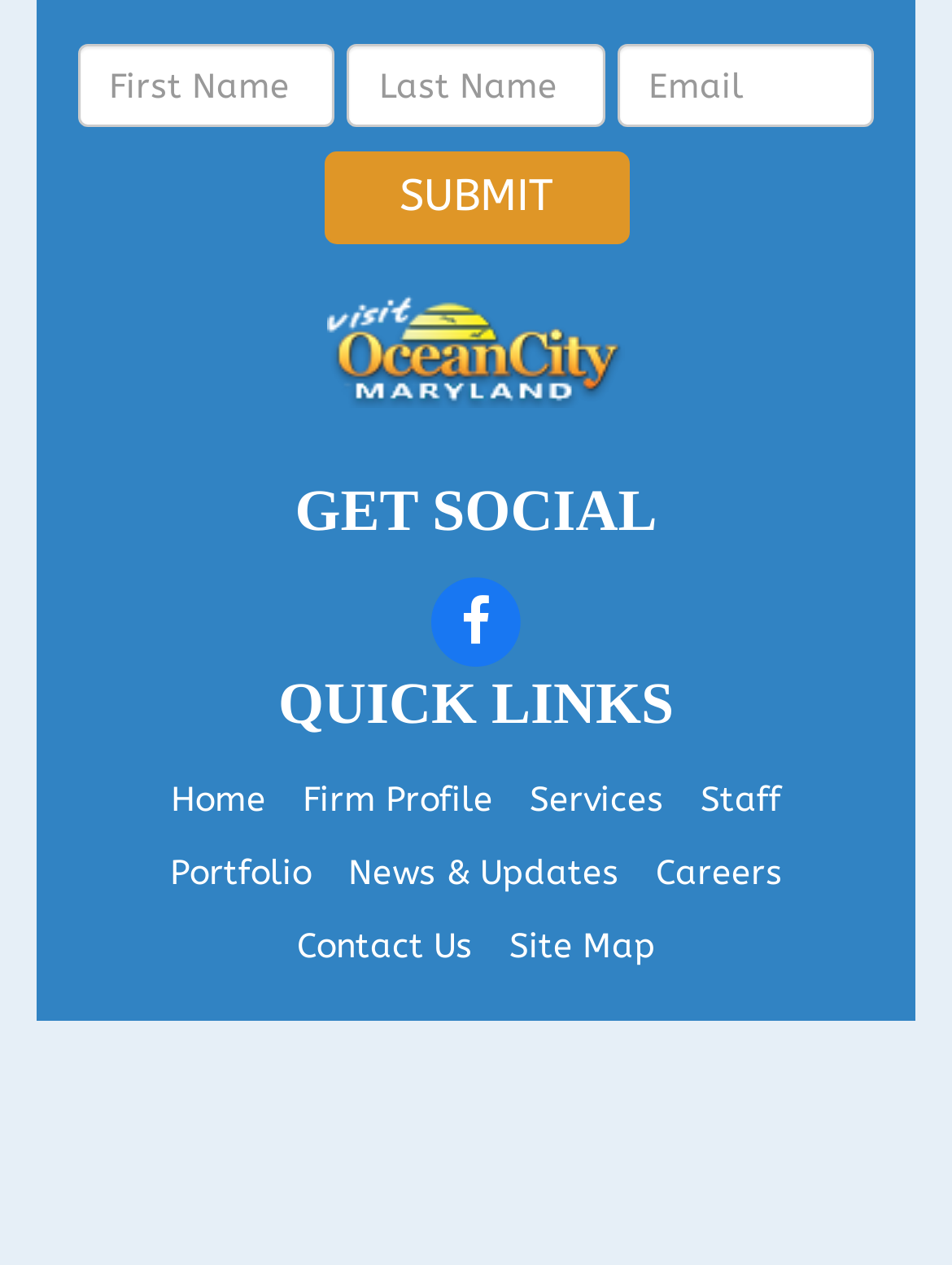Could you highlight the region that needs to be clicked to execute the instruction: "Follow GET SOCIAL"?

[0.077, 0.381, 0.923, 0.432]